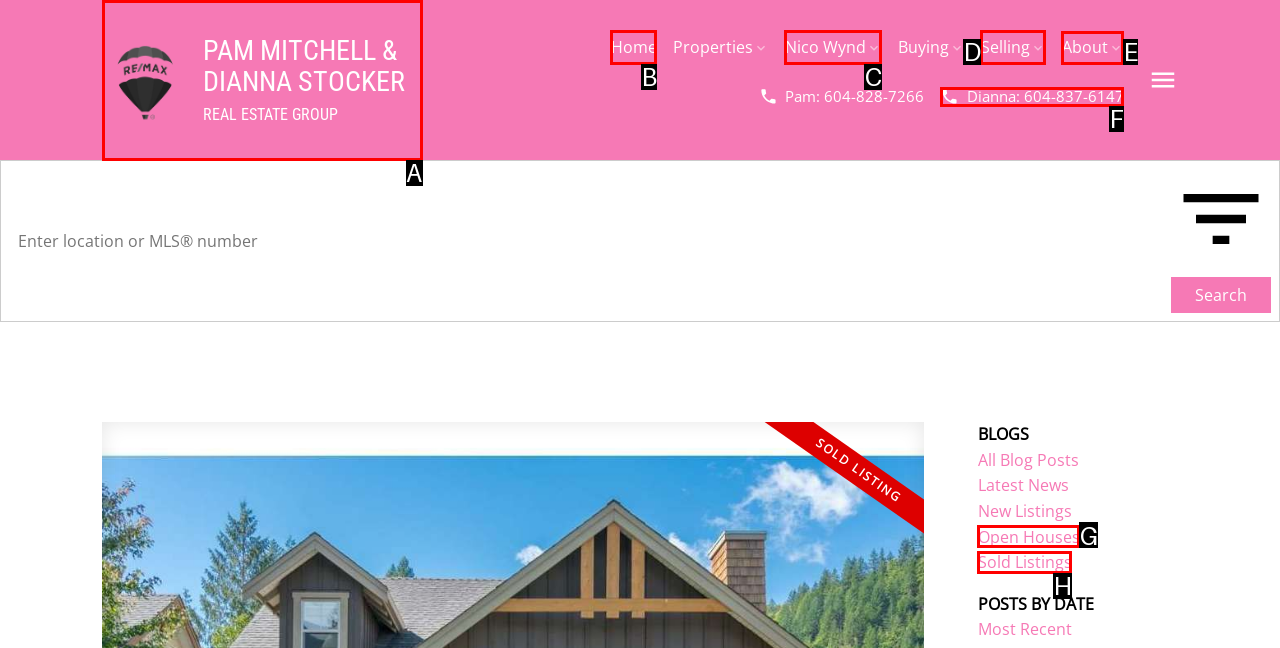Identify the correct lettered option to click in order to perform this task: Click on the 'About' menu item. Respond with the letter.

E